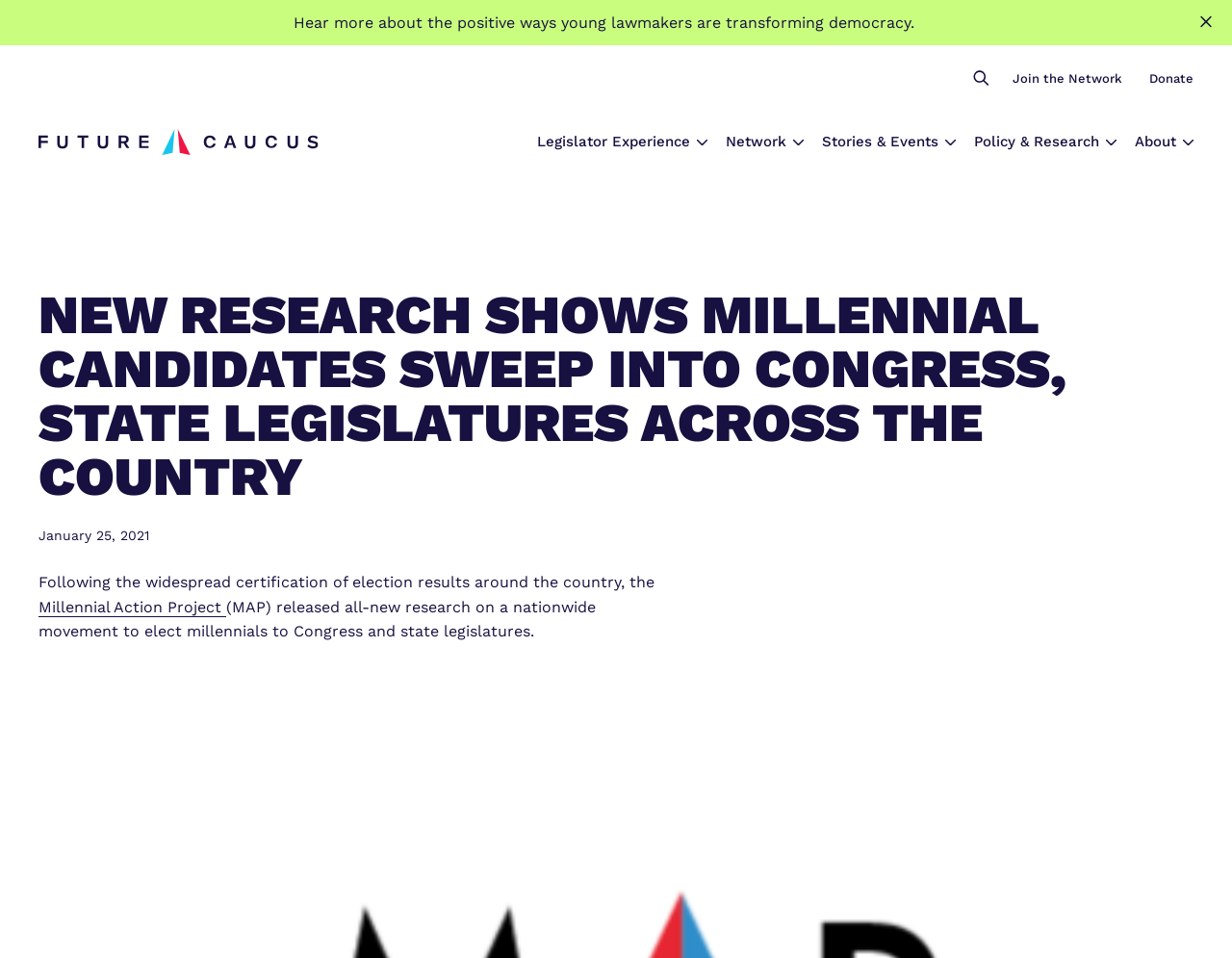Extract the bounding box coordinates of the UI element described: "Careers". Provide the coordinates in the format [left, top, right, bottom] with values ranging from 0 to 1.

None